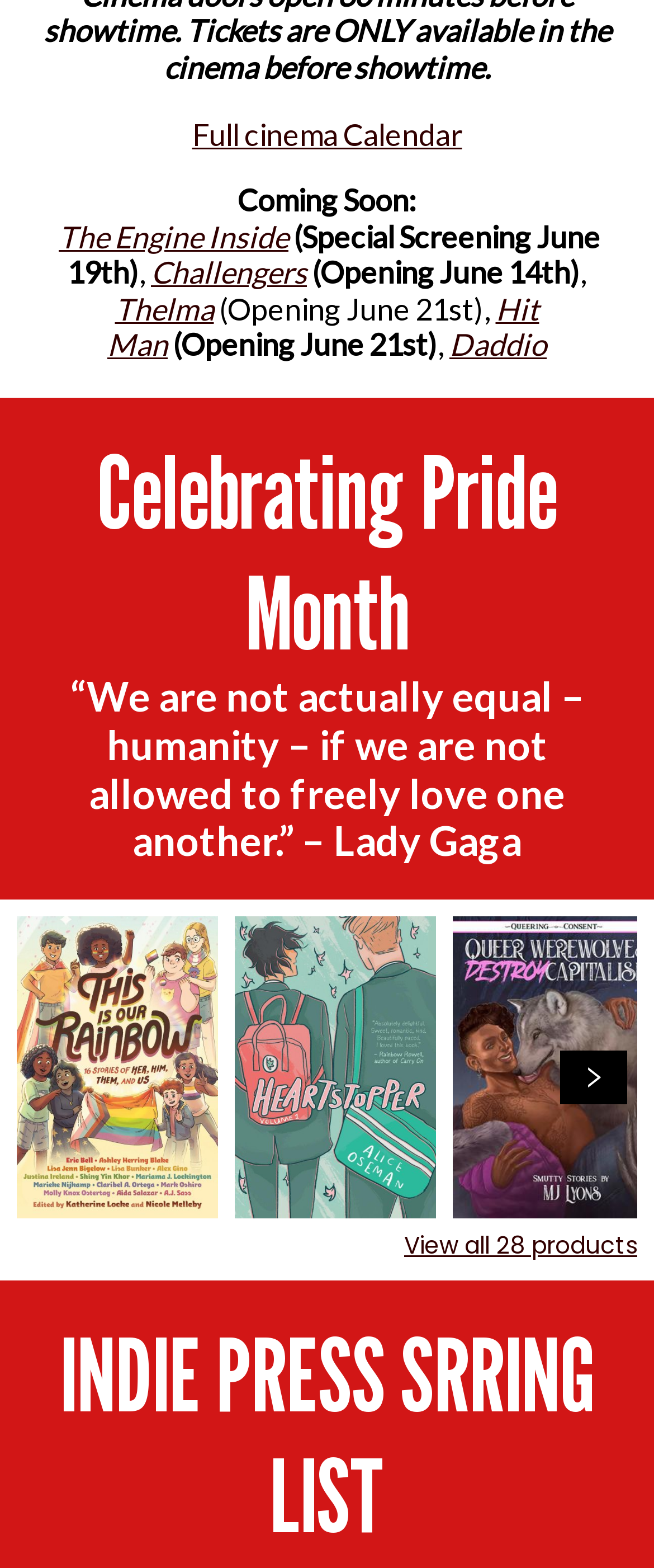Provide the bounding box coordinates of the area you need to click to execute the following instruction: "Read the Privacy Policy".

None